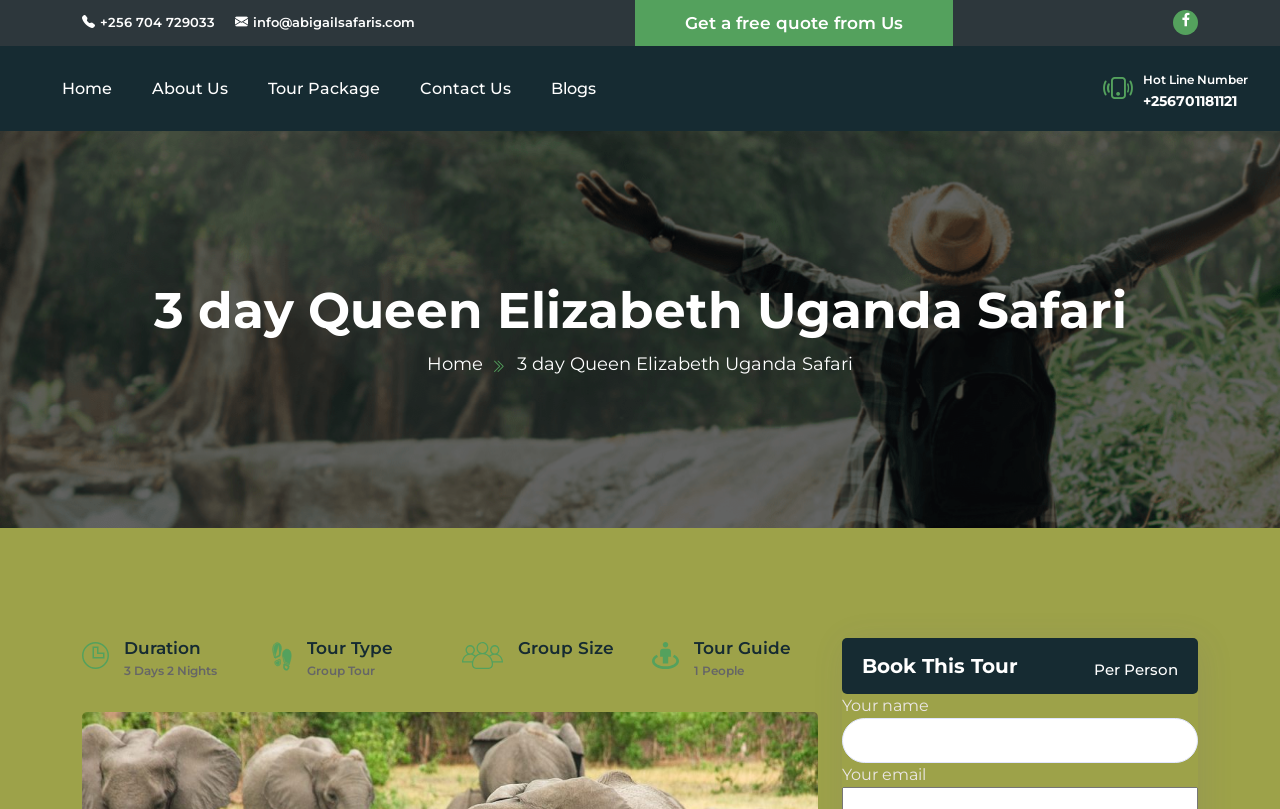Provide the bounding box coordinates for the area that should be clicked to complete the instruction: "Enter your name".

[0.658, 0.888, 0.936, 0.943]